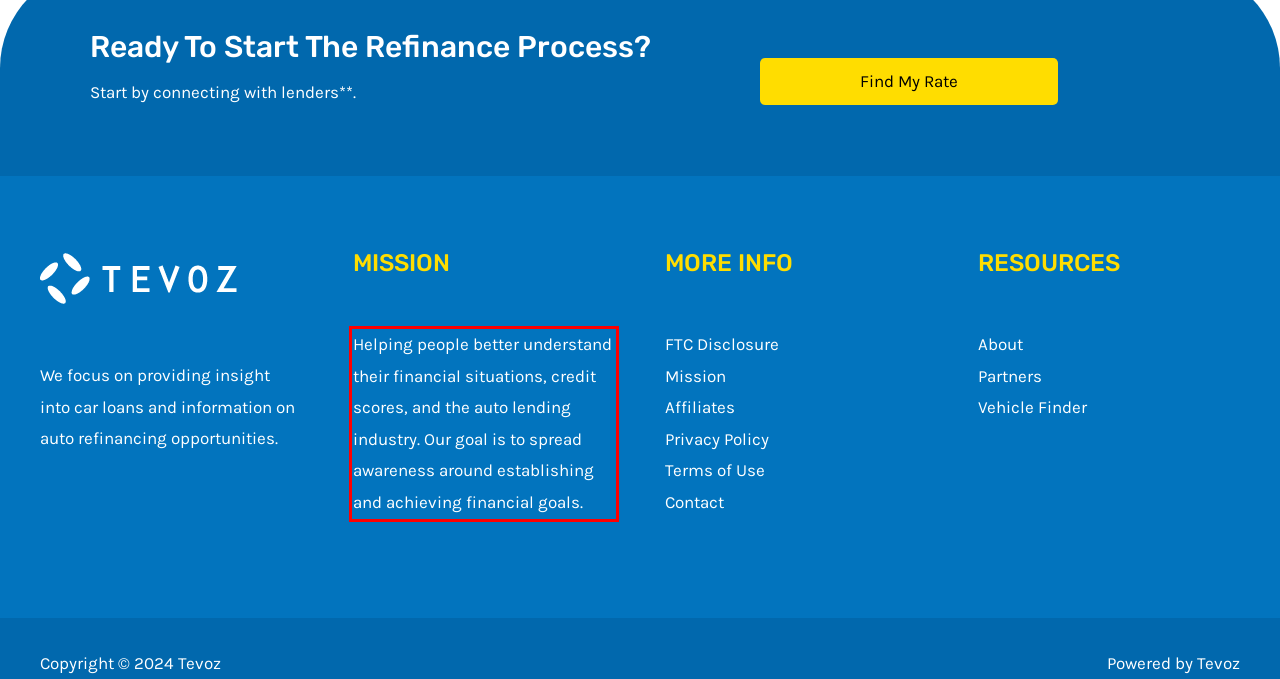Please analyze the screenshot of a webpage and extract the text content within the red bounding box using OCR.

Helping people better understand their financial situations, credit scores, and the auto lending industry. Our goal is to spread awareness around establishing and achieving financial goals.